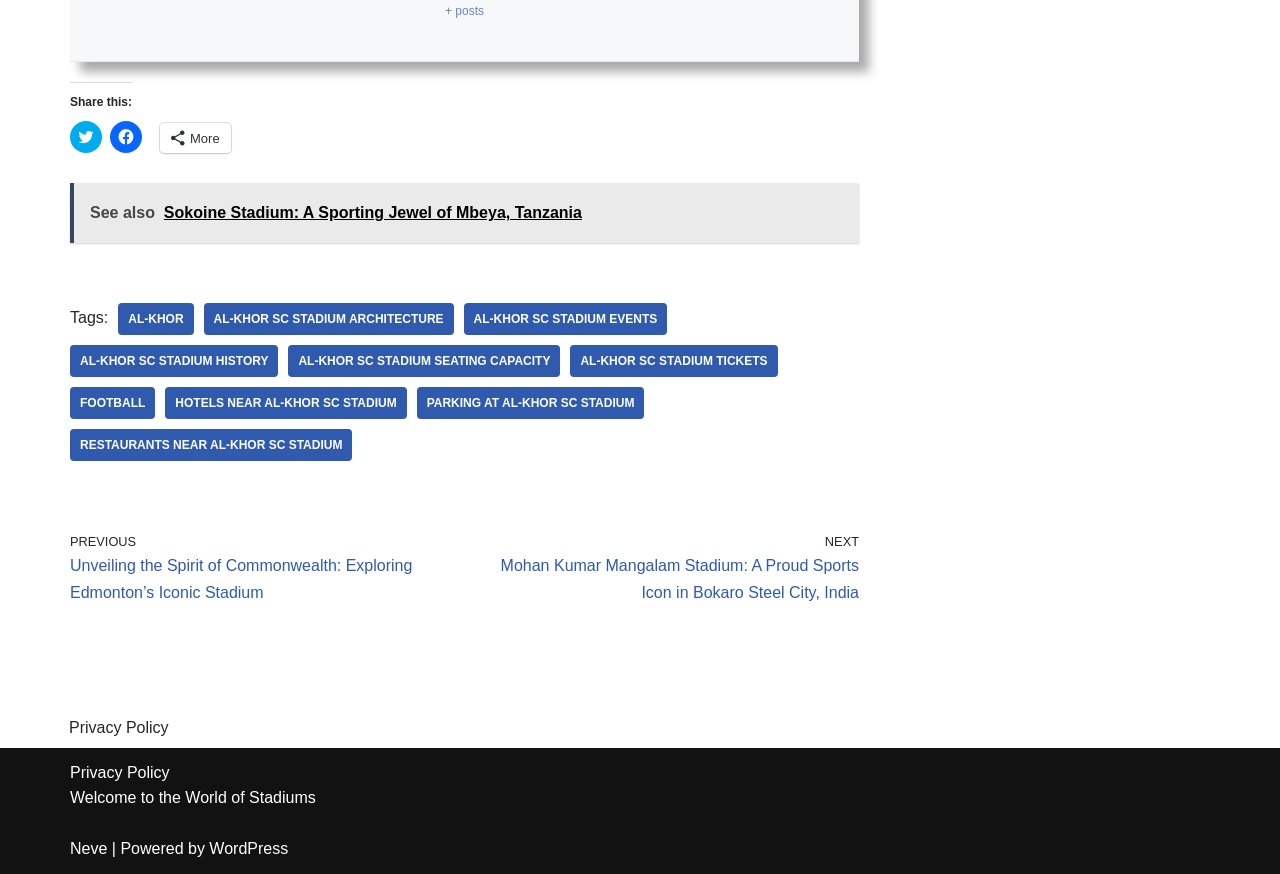What is the name of the platform powering the website?
Please give a detailed and elaborate answer to the question based on the image.

The text at the bottom of the page says 'Powered by WordPress', indicating that the website is built using the WordPress platform.